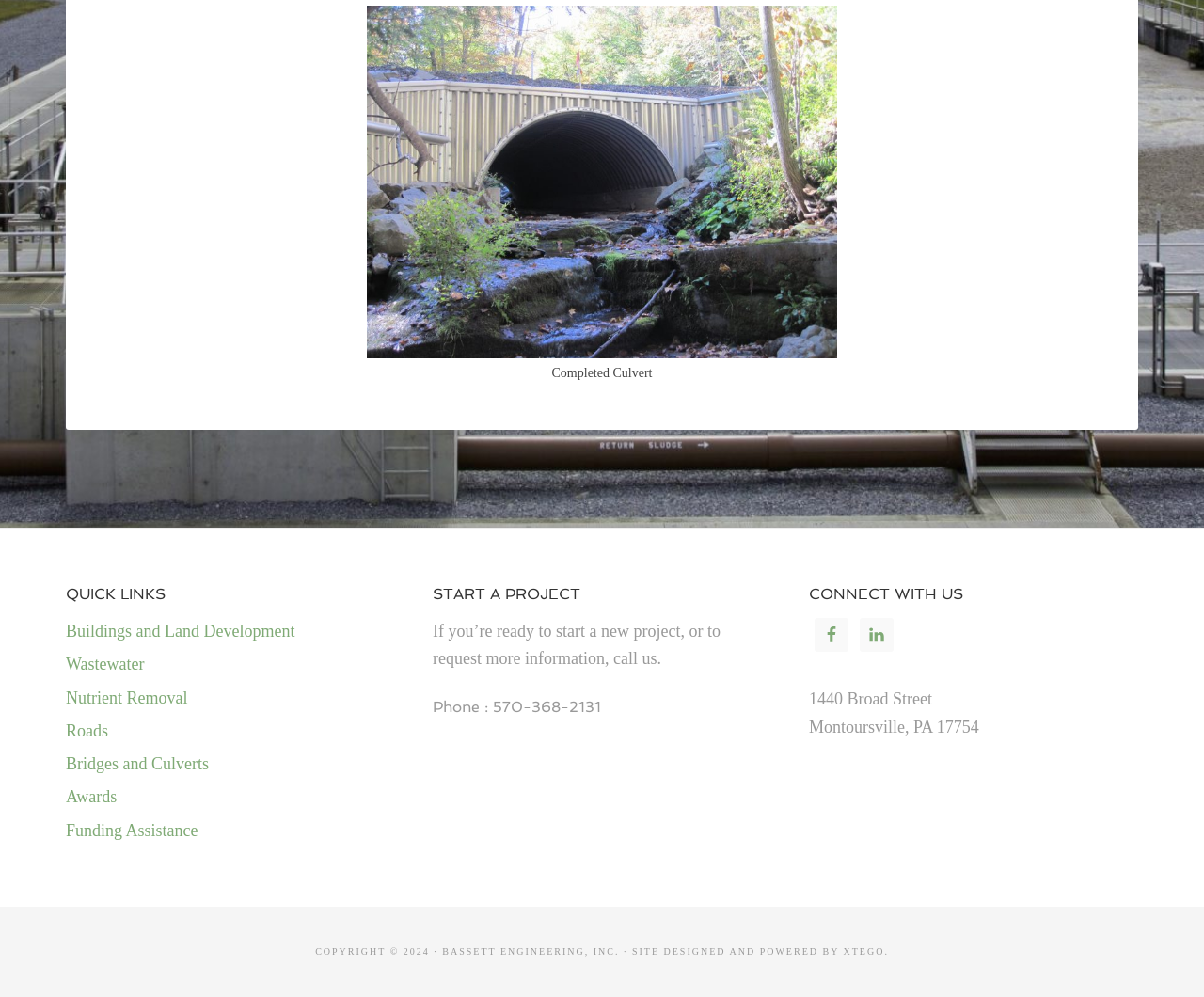Locate the bounding box coordinates for the element described below: "Nutrient Removal". The coordinates must be four float values between 0 and 1, formatted as [left, top, right, bottom].

[0.055, 0.69, 0.156, 0.709]